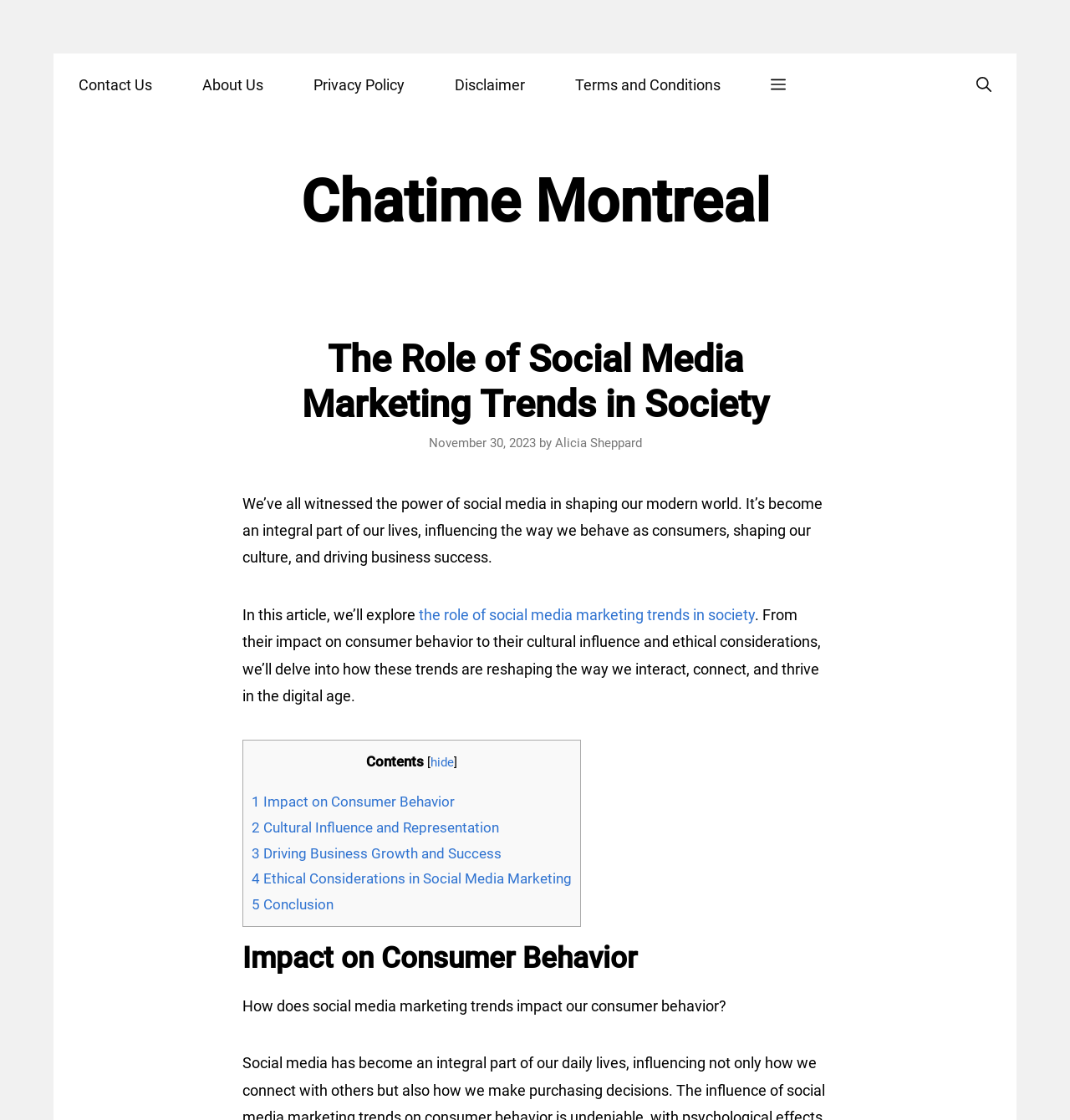Identify the bounding box for the UI element described as: "hide". The coordinates should be four float numbers between 0 and 1, i.e., [left, top, right, bottom].

[0.402, 0.674, 0.424, 0.688]